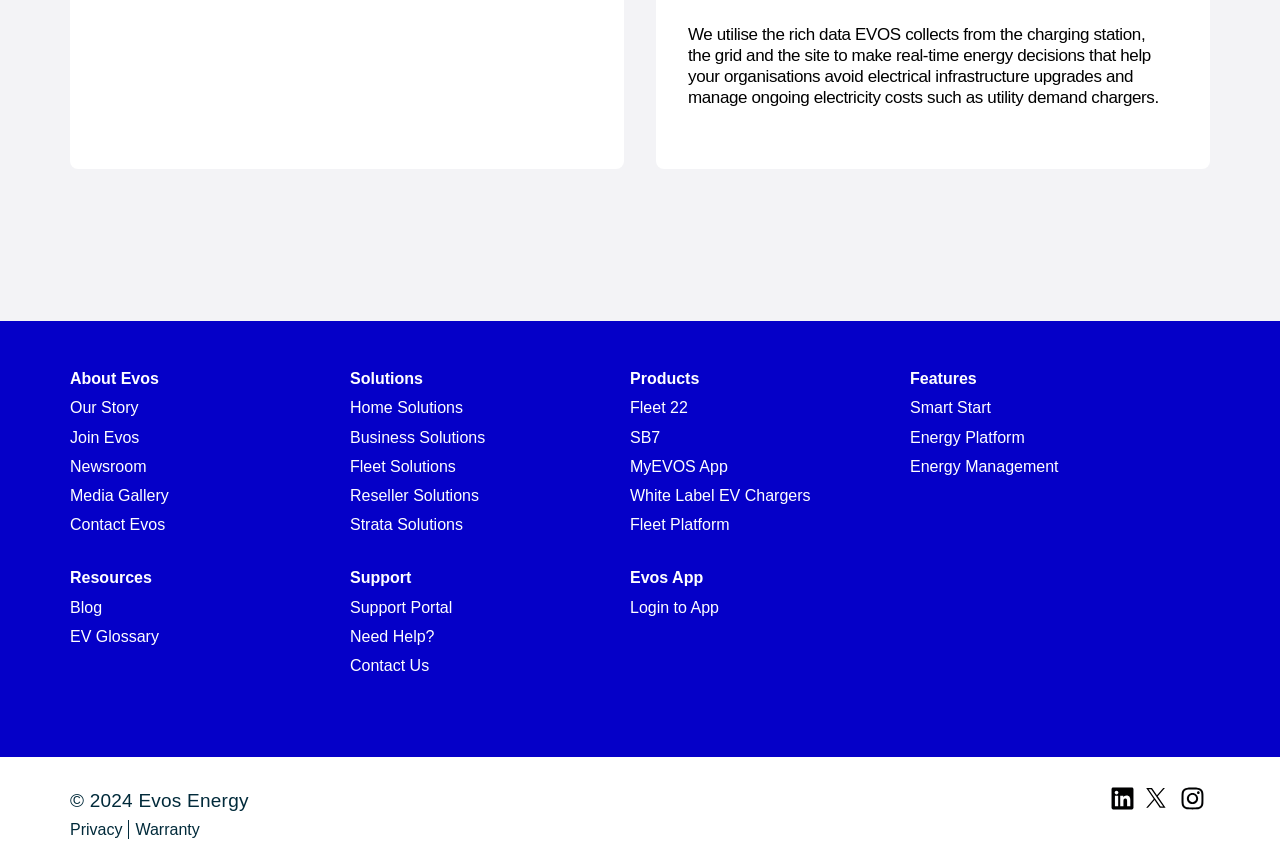Reply to the question with a brief word or phrase: What is the name of the app provided by Evos?

MyEVOS App